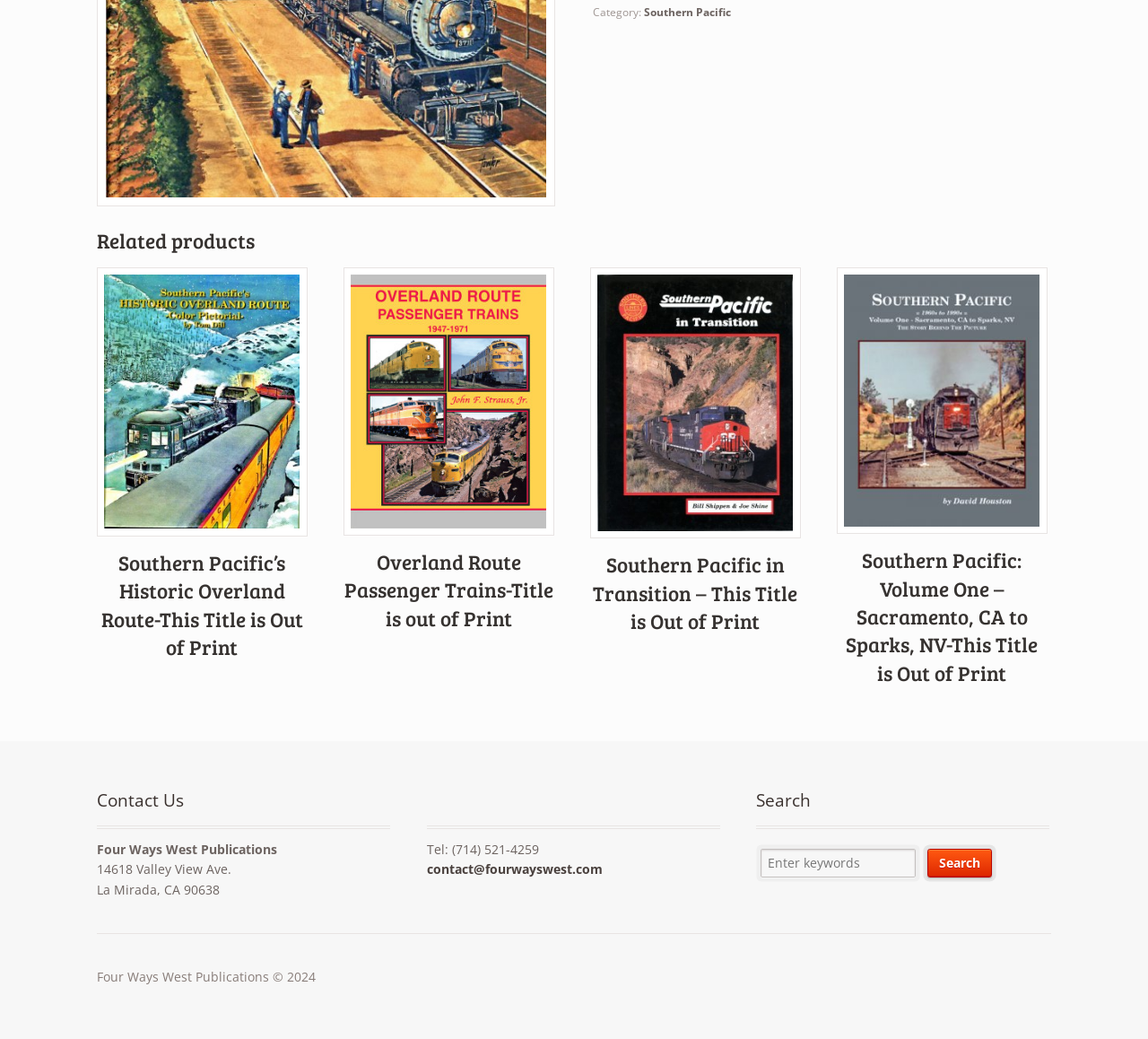Given the element description value="Search", predict the bounding box coordinates for the UI element in the webpage screenshot. The format should be (top-left x, top-left y, bottom-right x, bottom-right y), and the values should be between 0 and 1.

[0.808, 0.817, 0.864, 0.844]